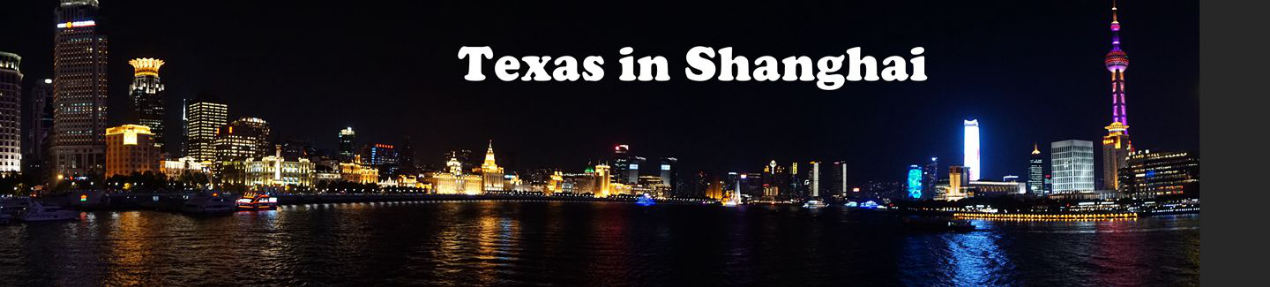What is the phrase in the foreground?
Provide a one-word or short-phrase answer based on the image.

Texas in Shanghai